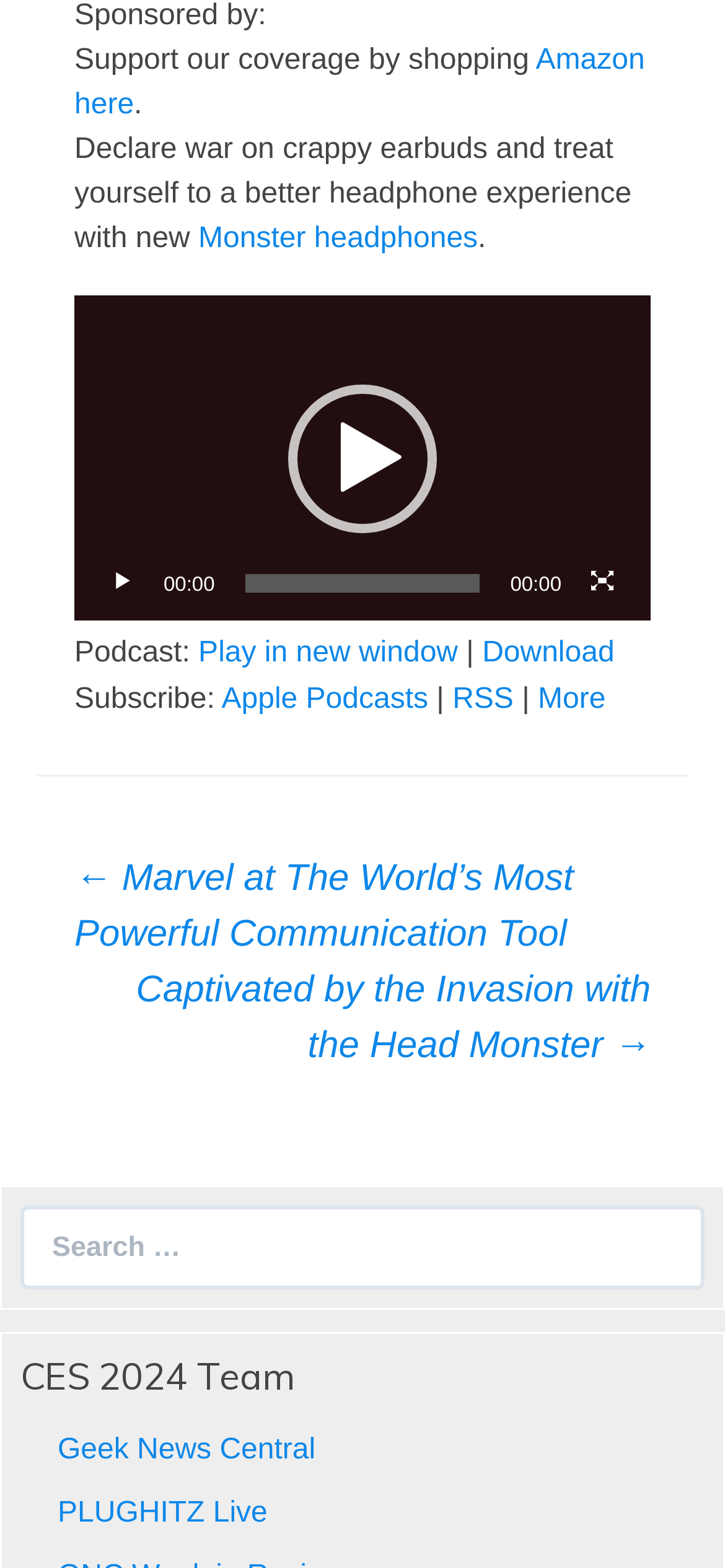Answer briefly with one word or phrase:
What is the orientation of the time slider in the video player?

Horizontal